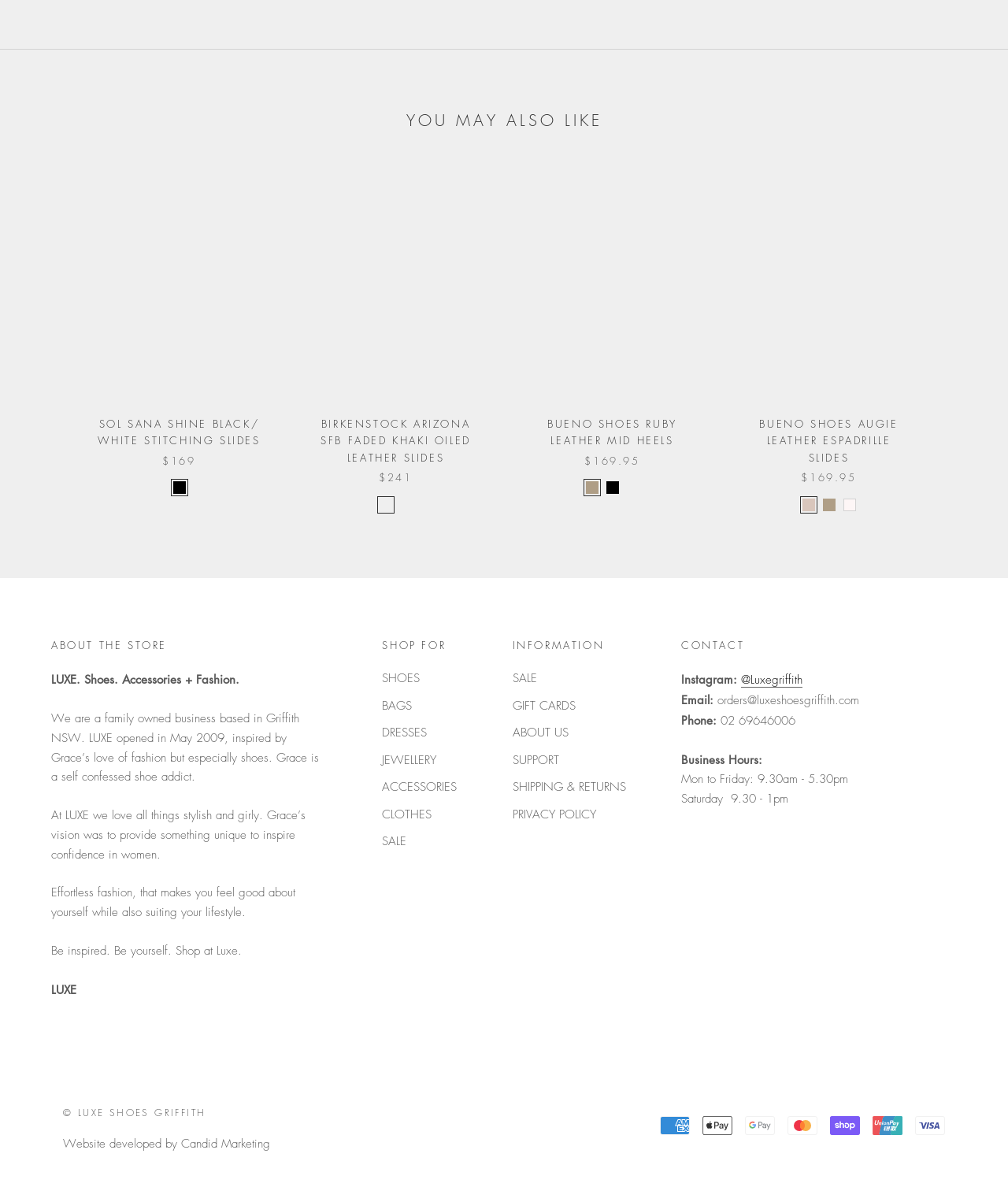Identify the bounding box coordinates of the clickable region required to complete the instruction: "contact via email". The coordinates should be given as four float numbers within the range of 0 and 1, i.e., [left, top, right, bottom].

[0.712, 0.583, 0.852, 0.597]